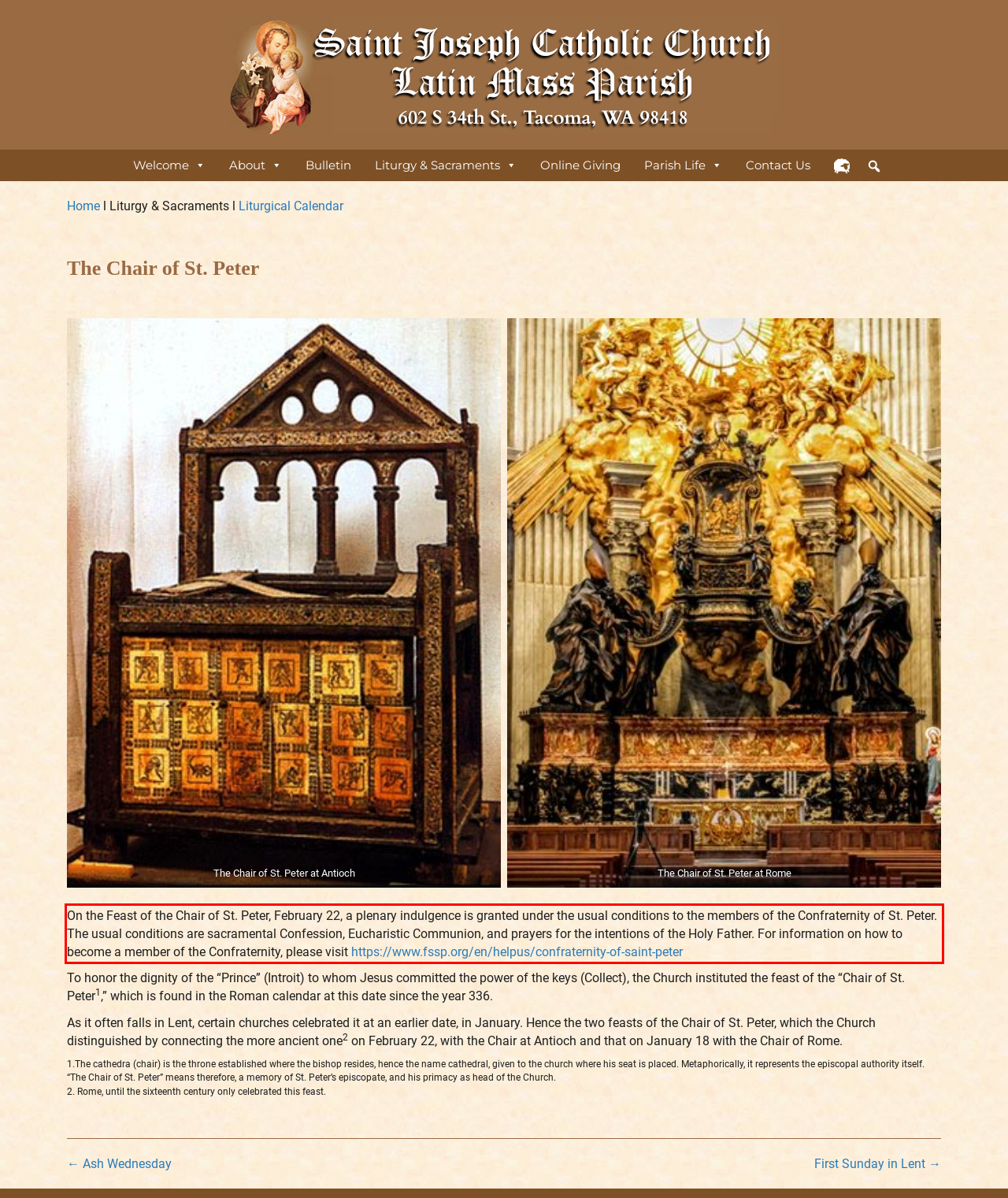Please identify and extract the text from the UI element that is surrounded by a red bounding box in the provided webpage screenshot.

On the Feast of the Chair of St. Peter, February 22, a plenary indulgence is granted under the usual conditions to the members of the Confraternity of St. Peter. The usual conditions are sacramental Confession, Eucharistic Communion, and prayers for the intentions of the Holy Father. For information on how to become a member of the Confraternity, please visit https://www.fssp.org/en/helpus/confraternity-of-saint-peter